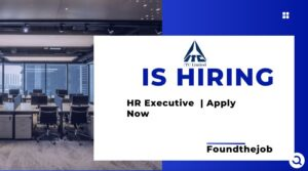What is the background of the image?
Observe the image and answer the question with a one-word or short phrase response.

Modern office space